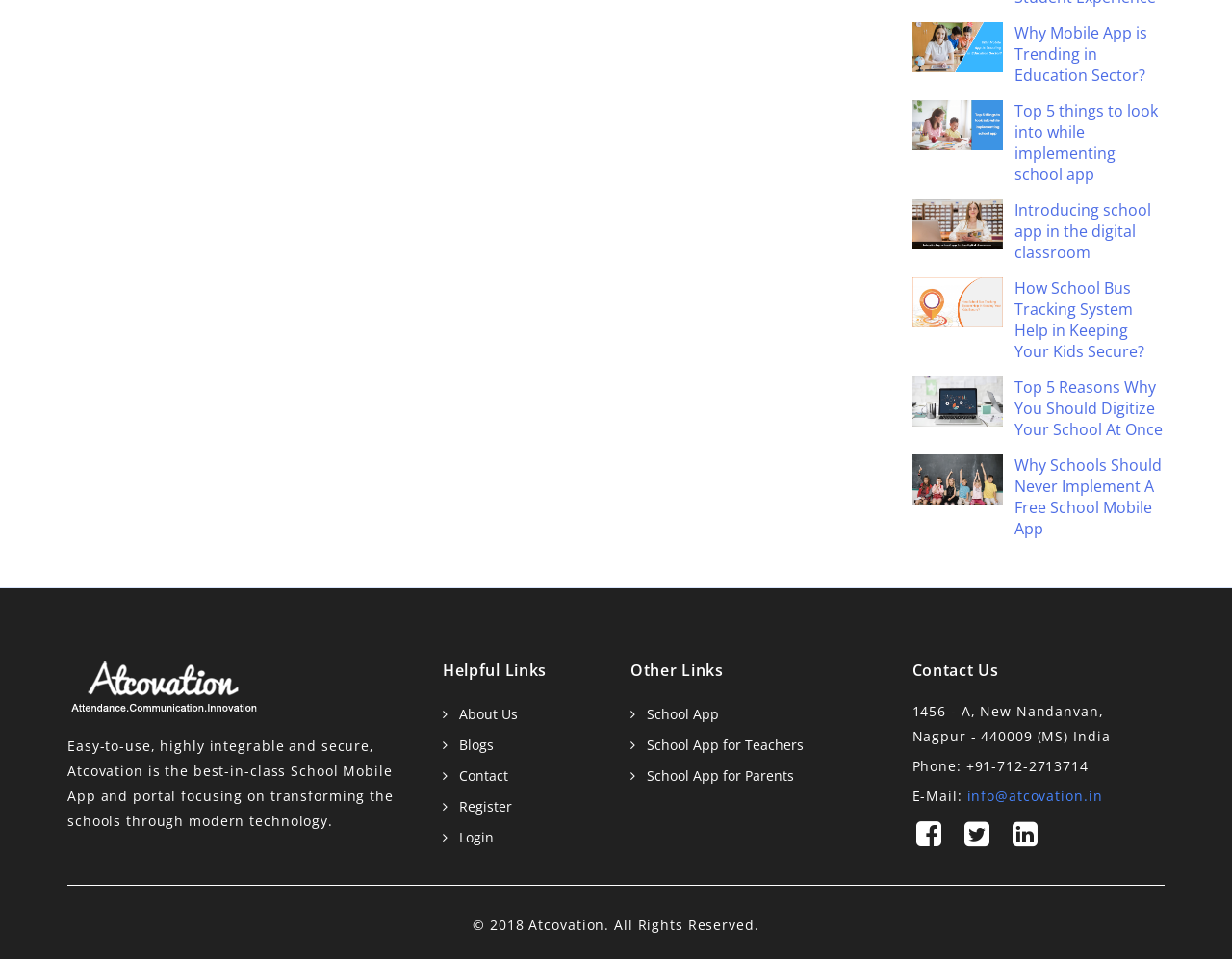Please identify the bounding box coordinates of the element on the webpage that should be clicked to follow this instruction: "Click the 'Explore Harvard's Nieman network' link". The bounding box coordinates should be given as four float numbers between 0 and 1, formatted as [left, top, right, bottom].

None